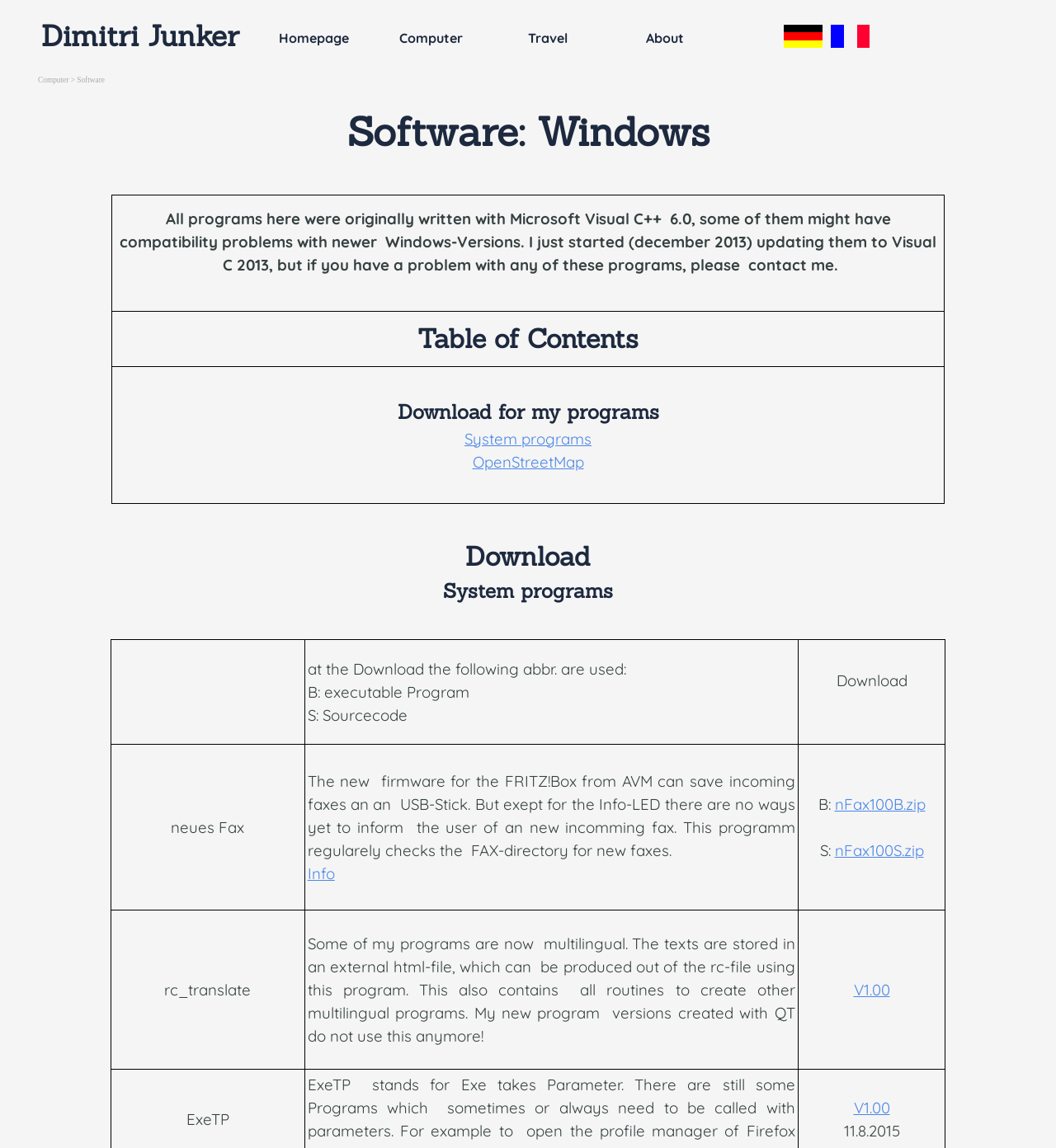Explain the contents of the webpage comprehensively.

The webpage is about Dimitri Junker's Windows software. At the top, there is a link to the homepage, followed by a navigation menu with links to "Computer", "Travel", and "About" sections. Below the navigation menu, there is a header that reads "Computer > Software". 

The main content of the page is a table that lists various software programs. Each row in the table describes a program, including a brief description, download links, and other relevant information. The programs listed include ones related to system programs, OpenStreetMap, and fax management. 

Some of the programs have additional information, such as version numbers and release notes. There are also links to download the programs, with options for executable files and source code. The page appears to be a personal website or blog, with the author sharing their own software creations and providing information about each program.